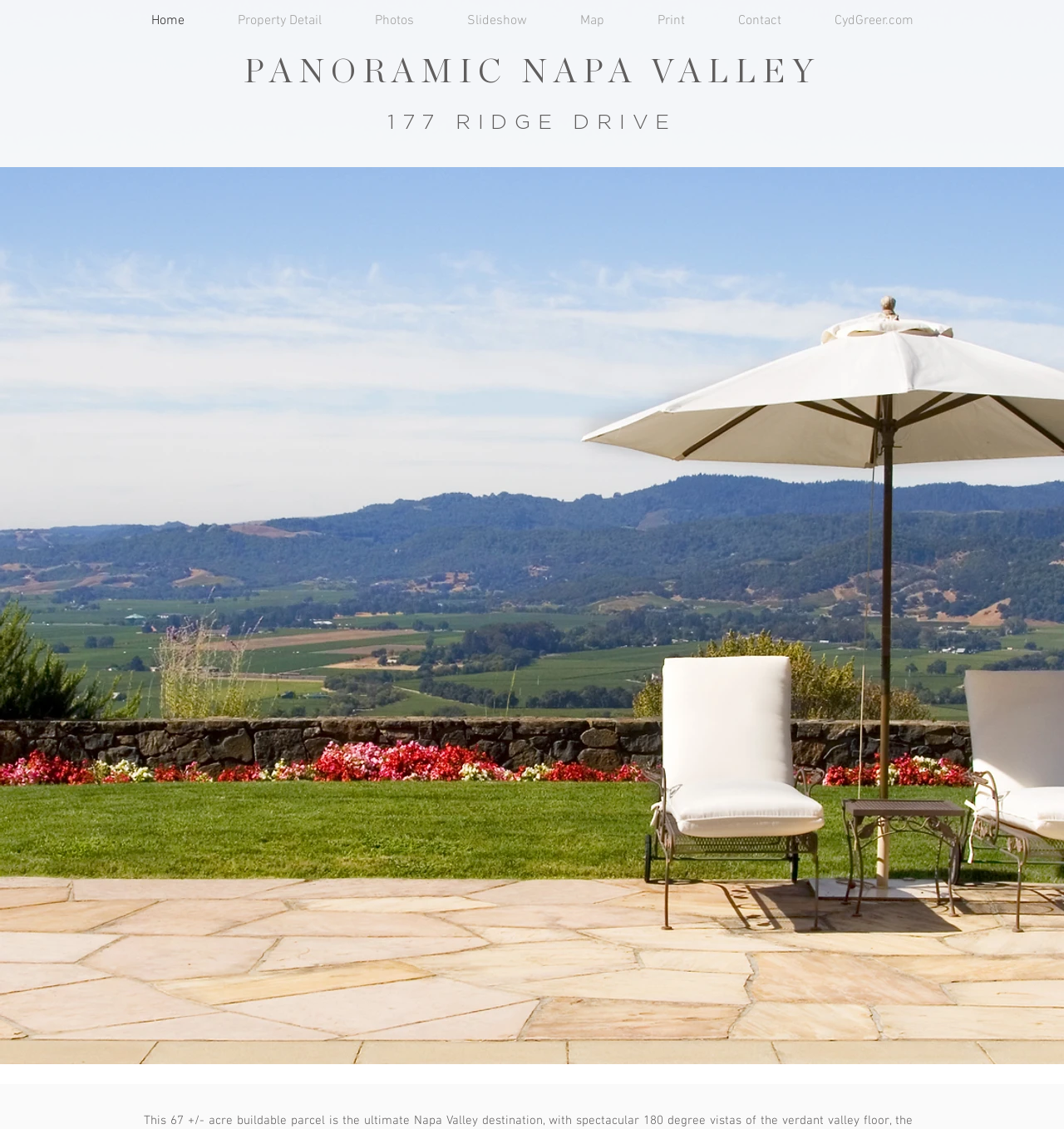Please find the bounding box coordinates of the section that needs to be clicked to achieve this instruction: "go to home page".

[0.117, 0.0, 0.198, 0.037]